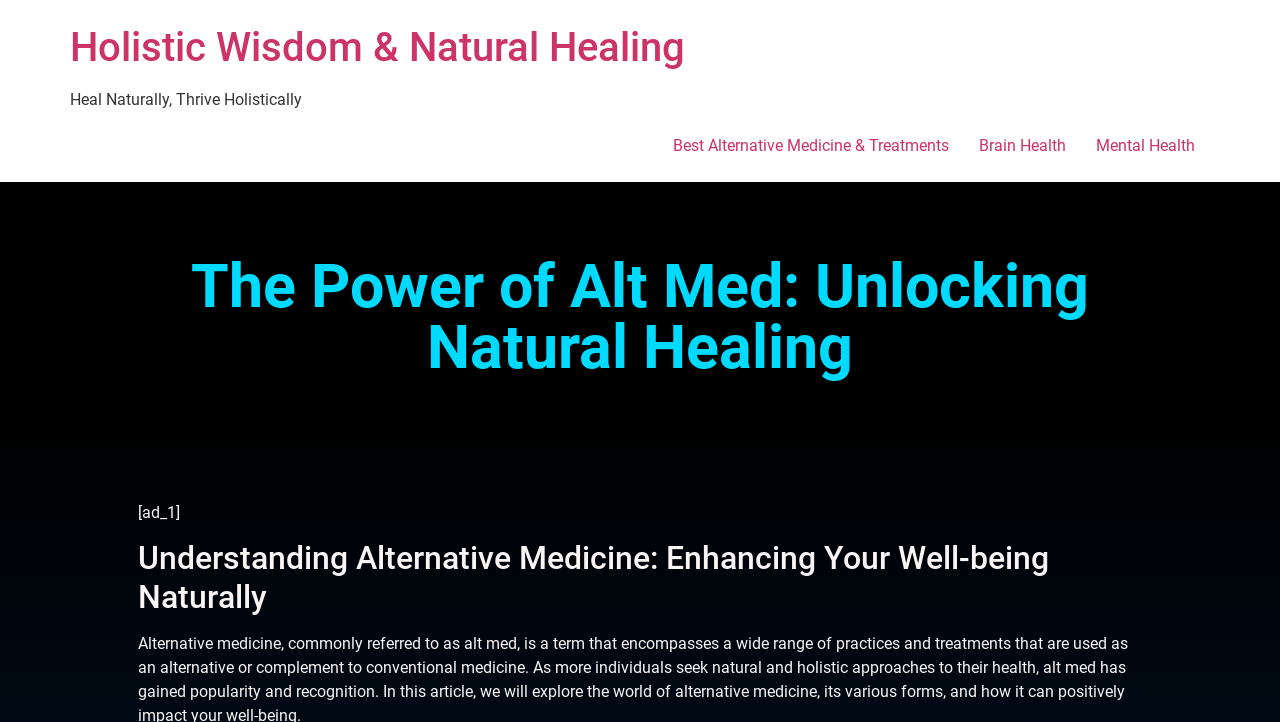Please answer the following question using a single word or phrase: What is the position of the 'Brain Health' link?

Middle